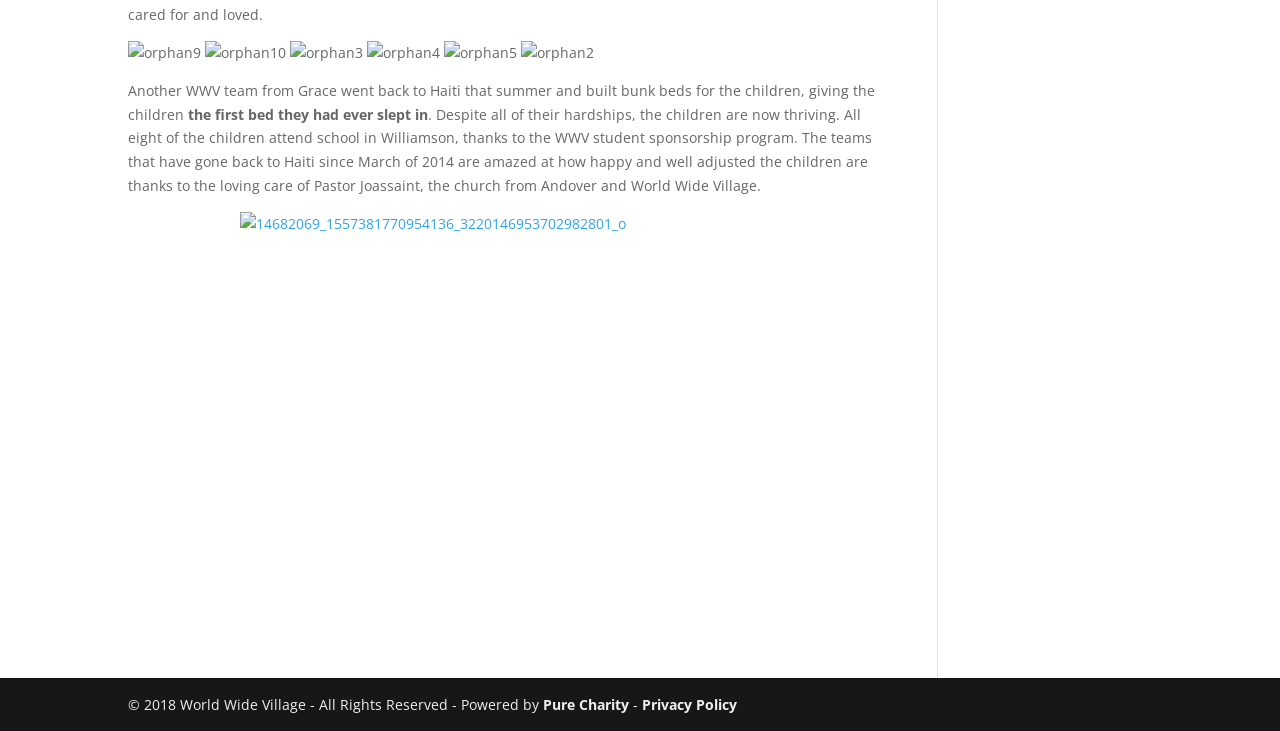Use a single word or phrase to answer the following:
What is the name of the pastor mentioned in the webpage?

Pastor Joassaint